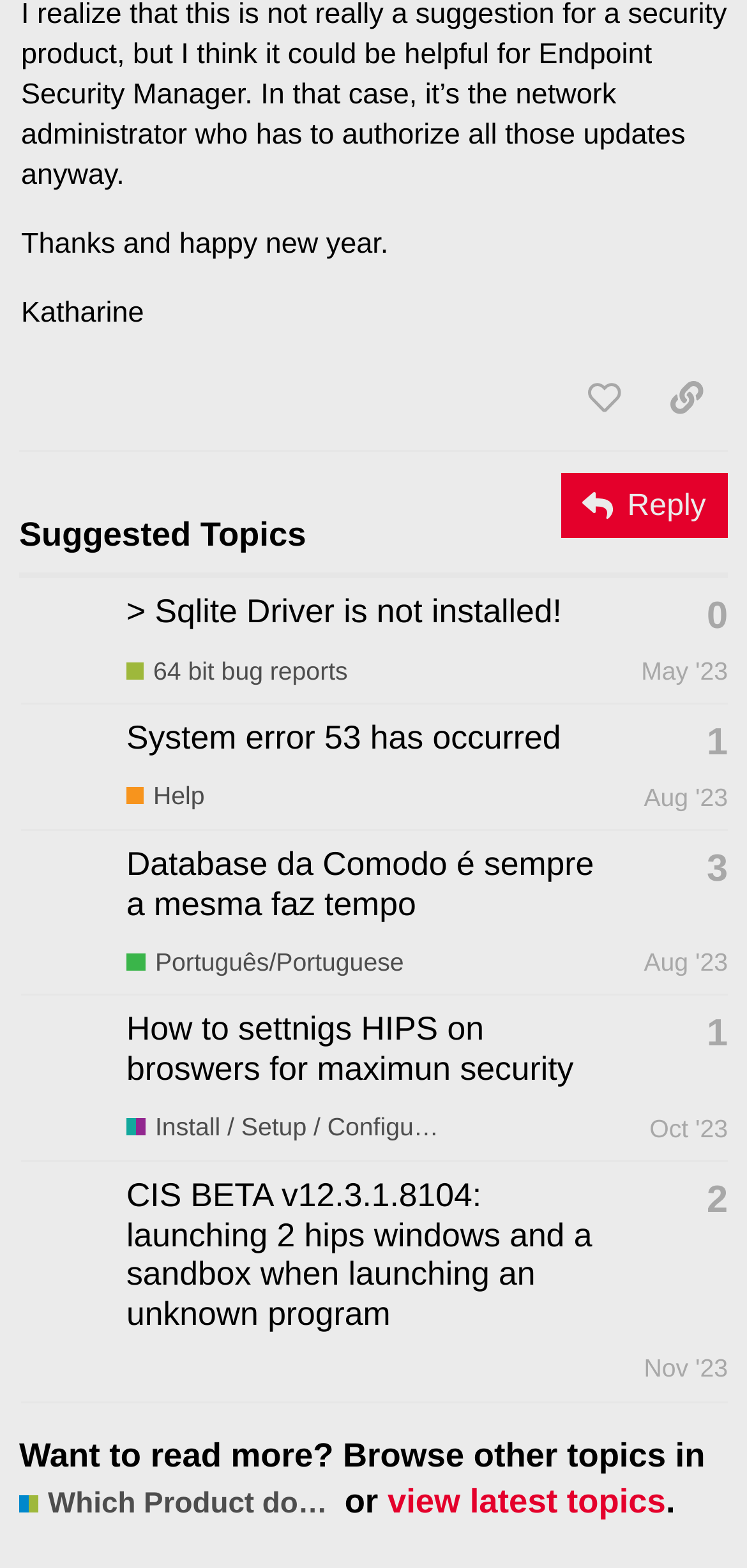Pinpoint the bounding box coordinates of the element you need to click to execute the following instruction: "view latest topics". The bounding box should be represented by four float numbers between 0 and 1, in the format [left, top, right, bottom].

[0.519, 0.945, 0.891, 0.97]